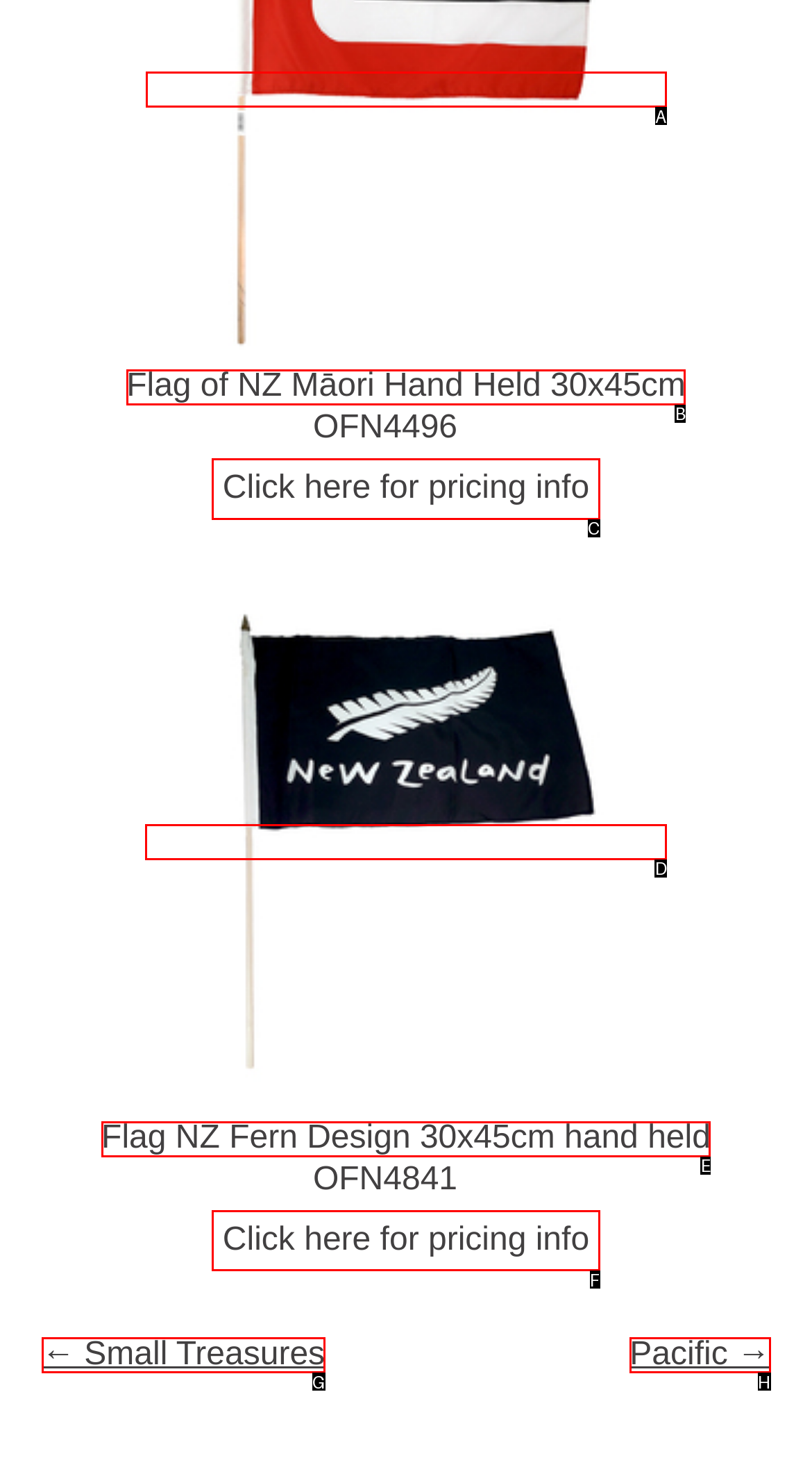Select the HTML element that should be clicked to accomplish the task: Explore Flag NZ Fern Design 30x45cm hand held product Reply with the corresponding letter of the option.

D